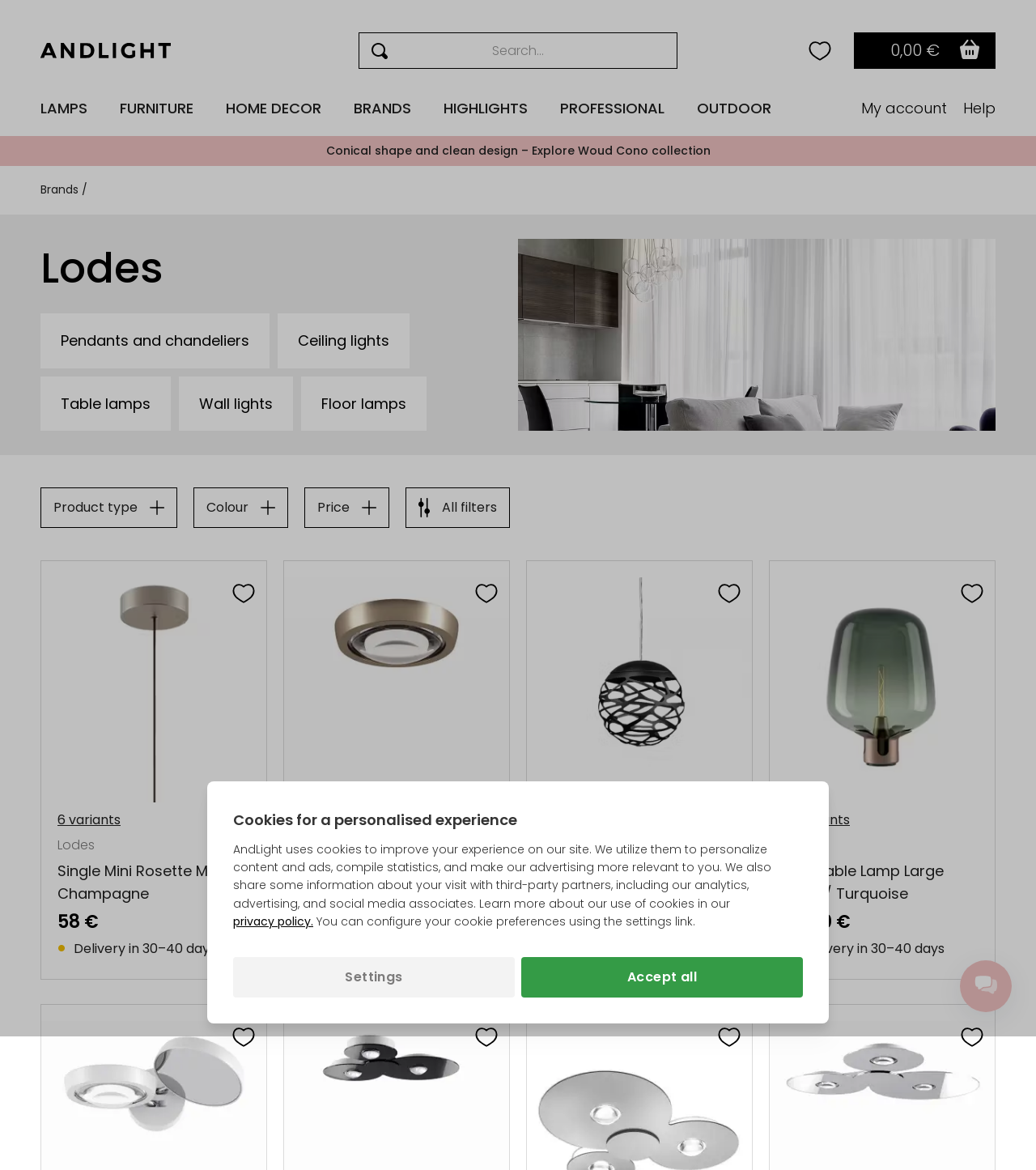Give a detailed explanation of the elements present on the webpage.

The webpage is an e-commerce platform showcasing Lodes products at AndLight. At the top, there is a navigation bar with links to "AndLight", a search box, and a currency indicator. Below the navigation bar, there are six categories: "LAMPS", "FURNITURE", "HOME DECOR", "BRANDS", "HIGHLIGHTS", and "PROFESSIONAL". 

On the left side, there is a section dedicated to Lodes, featuring a heading and several links to different types of lamps, such as "Pendants and chandeliers", "Ceiling lights", "Table lamps", "Wall lights", and "Floor lamps". 

The main content area is divided into four sections, each showcasing a different Lodes product. Each section includes a product image, a brief description, and details such as price, delivery time, and available variants. The products displayed are "Lodes Single Mini Rosette Matt Champagne", "Lodes Nautilus Spot 2700K Ceiling Light Champagne", "Lodes Kelly Cluster Pendant Black", and "Lodes Flar Table Lamp Large Terra/ Turquoise". 

At the bottom of each product section, there is a button to filter products by type, color, price, or all filters.